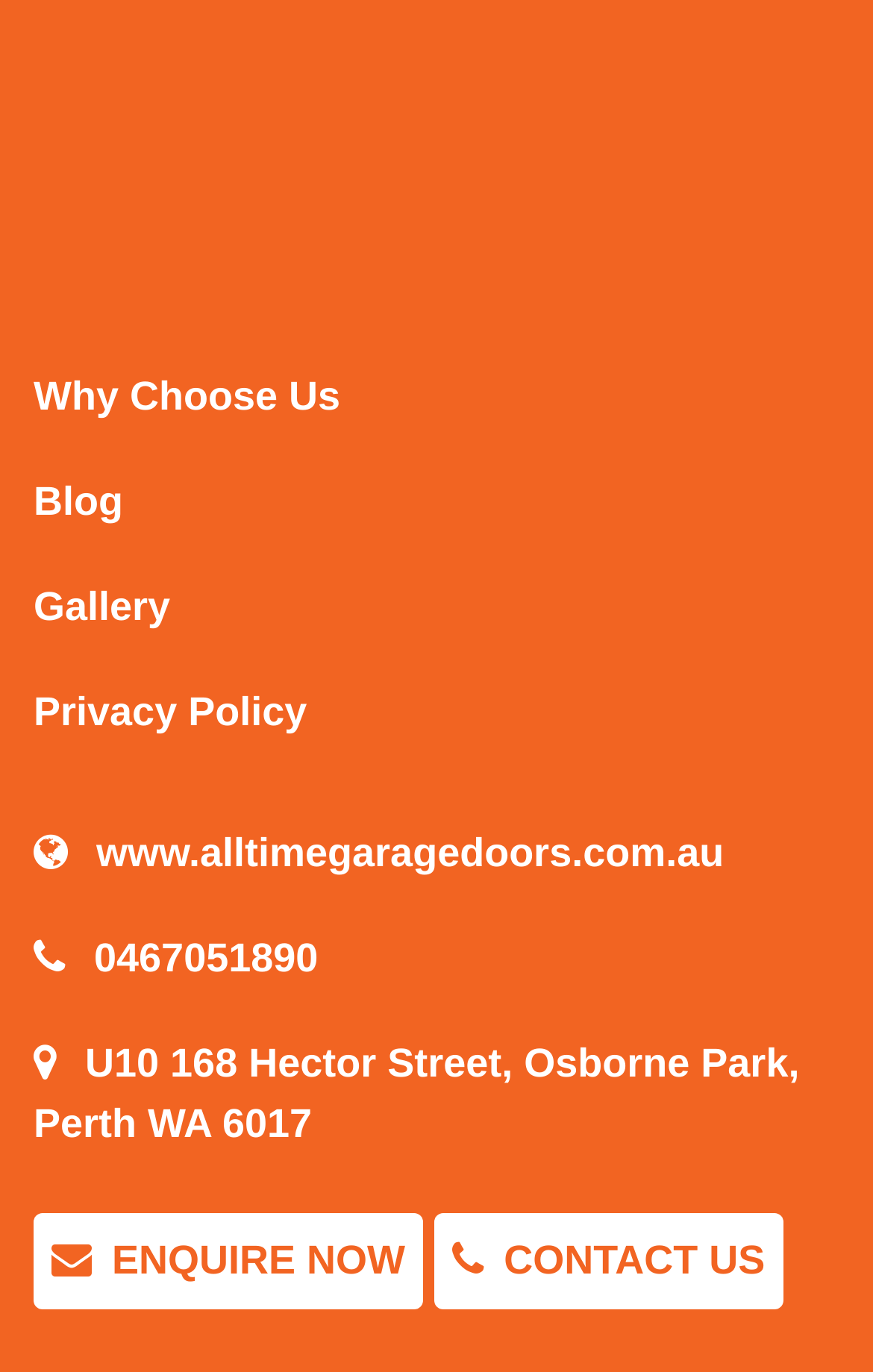By analyzing the image, answer the following question with a detailed response: How many main navigation links are there?

I counted the main navigation links by examining the links on the webpage. There are four links: 'Why Choose Us', 'Blog', 'Gallery', and 'Privacy Policy'.